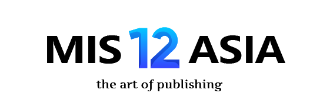Provide your answer in a single word or phrase: 
What is the tagline of the website?

the art of publishing